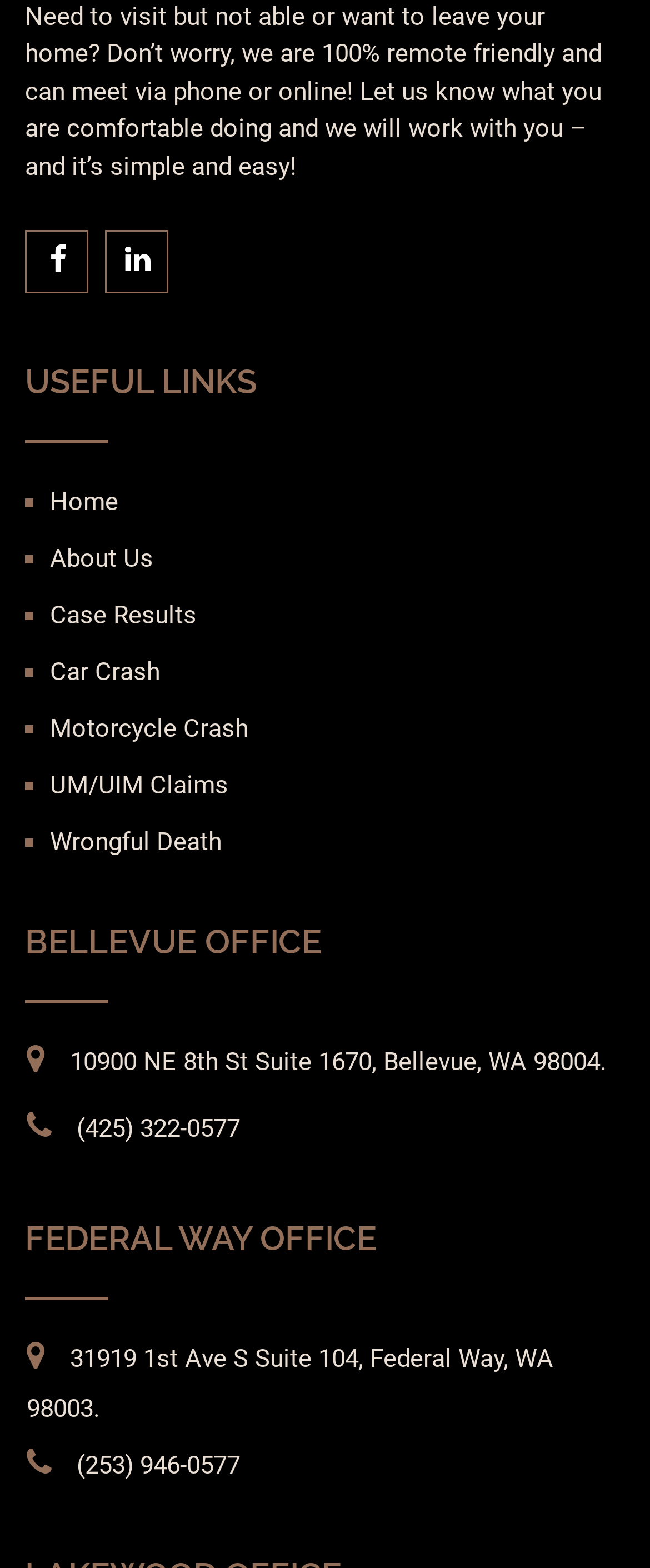Identify the bounding box coordinates of the section to be clicked to complete the task described by the following instruction: "Click the phone icon". The coordinates should be four float numbers between 0 and 1, formatted as [left, top, right, bottom].

[0.044, 0.148, 0.133, 0.185]